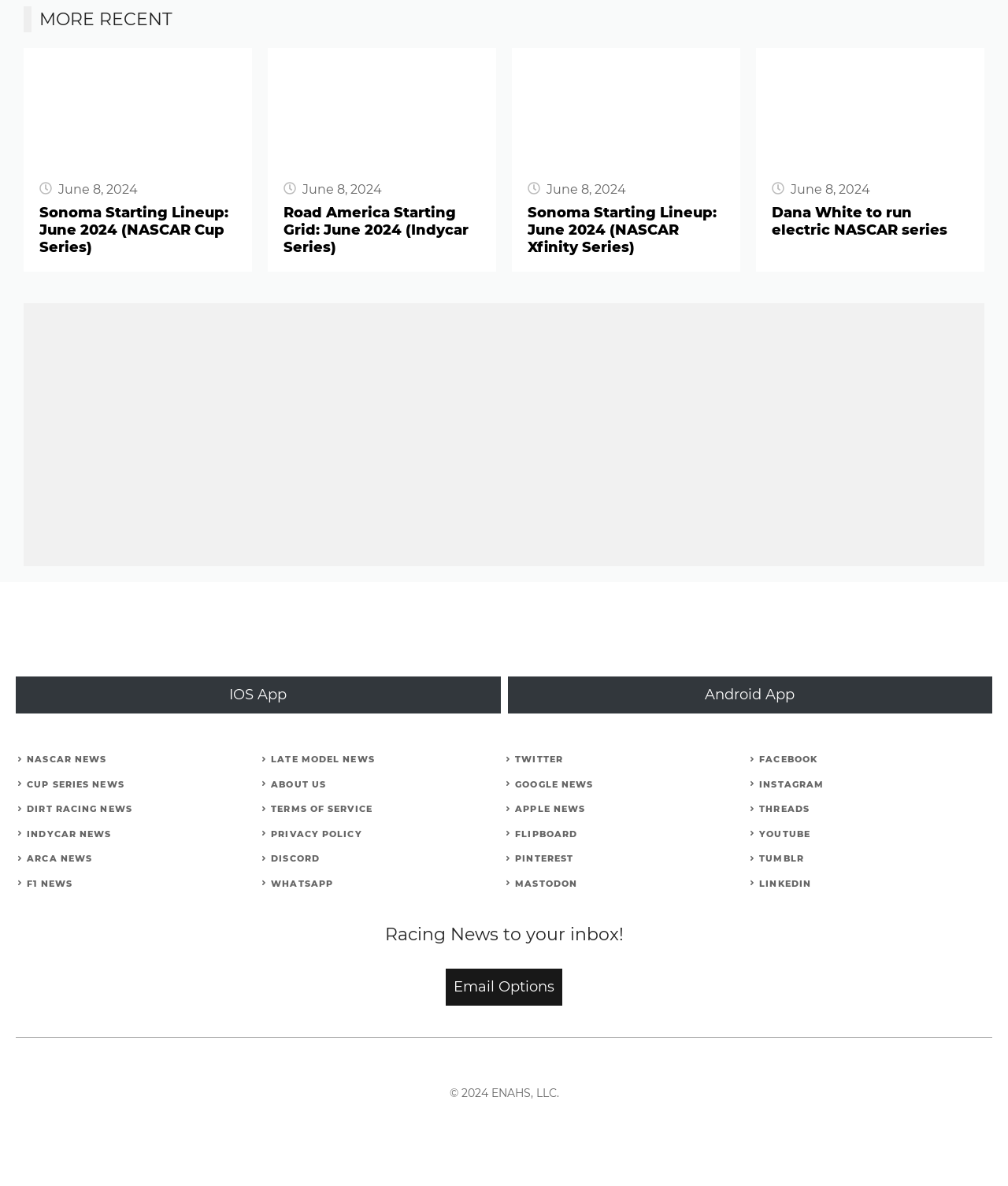Find the coordinates for the bounding box of the element with this description: "Terms of use".

None